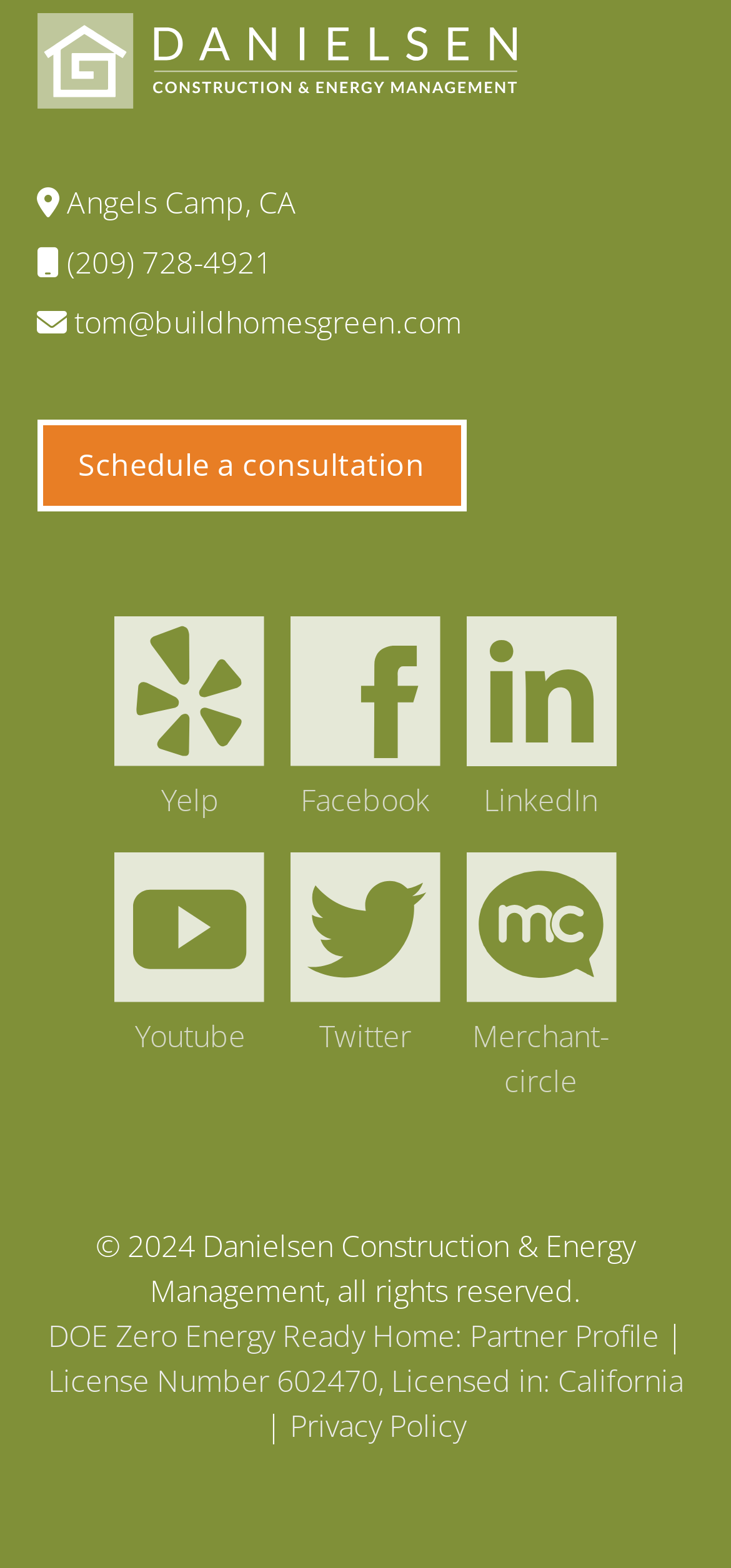Specify the bounding box coordinates of the area that needs to be clicked to achieve the following instruction: "Send an email to tom@buildhomesgreen.com".

[0.091, 0.192, 0.632, 0.218]